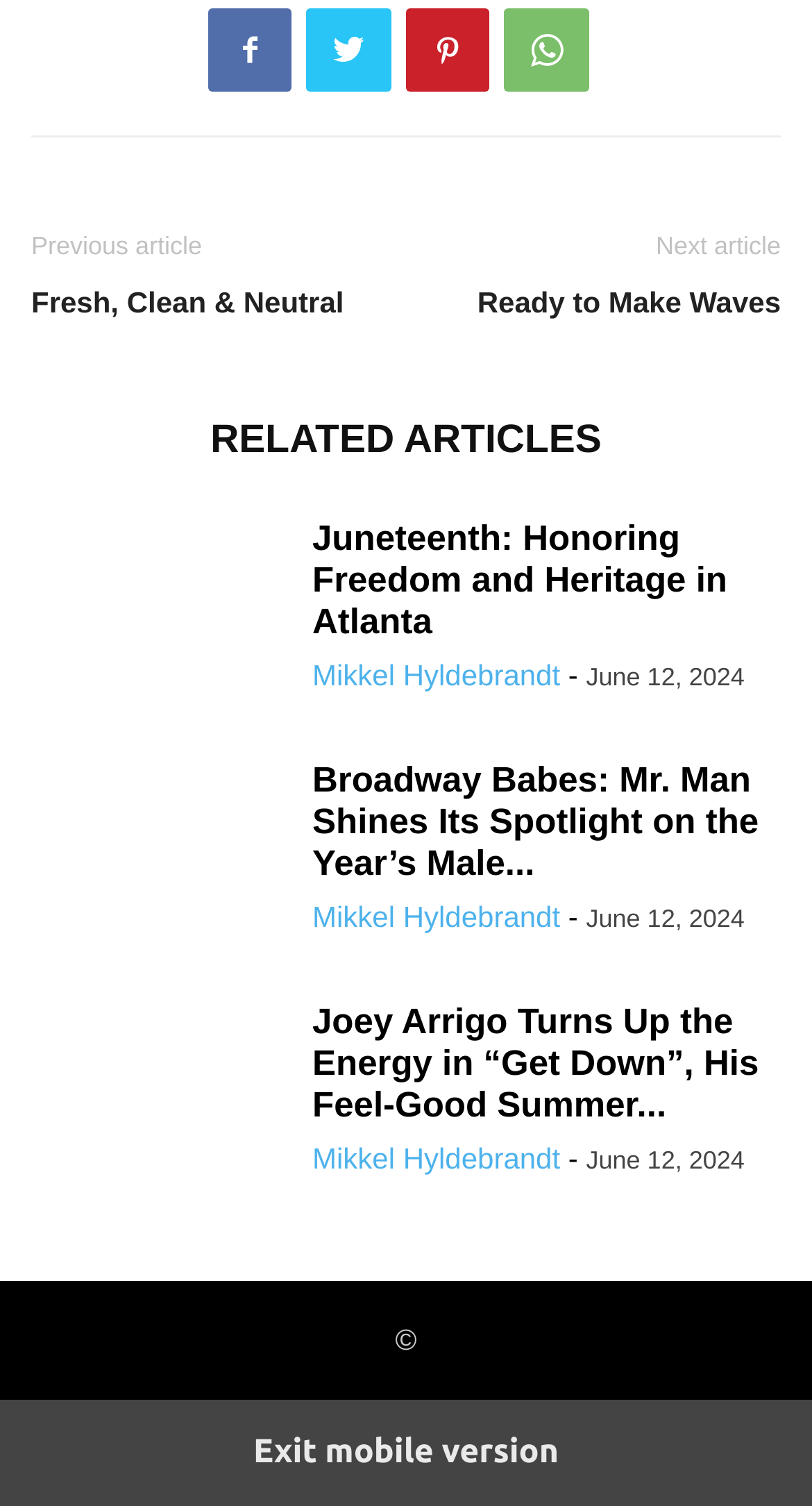Provide the bounding box coordinates of the UI element this sentence describes: "WhatsApp".

[0.621, 0.006, 0.726, 0.062]